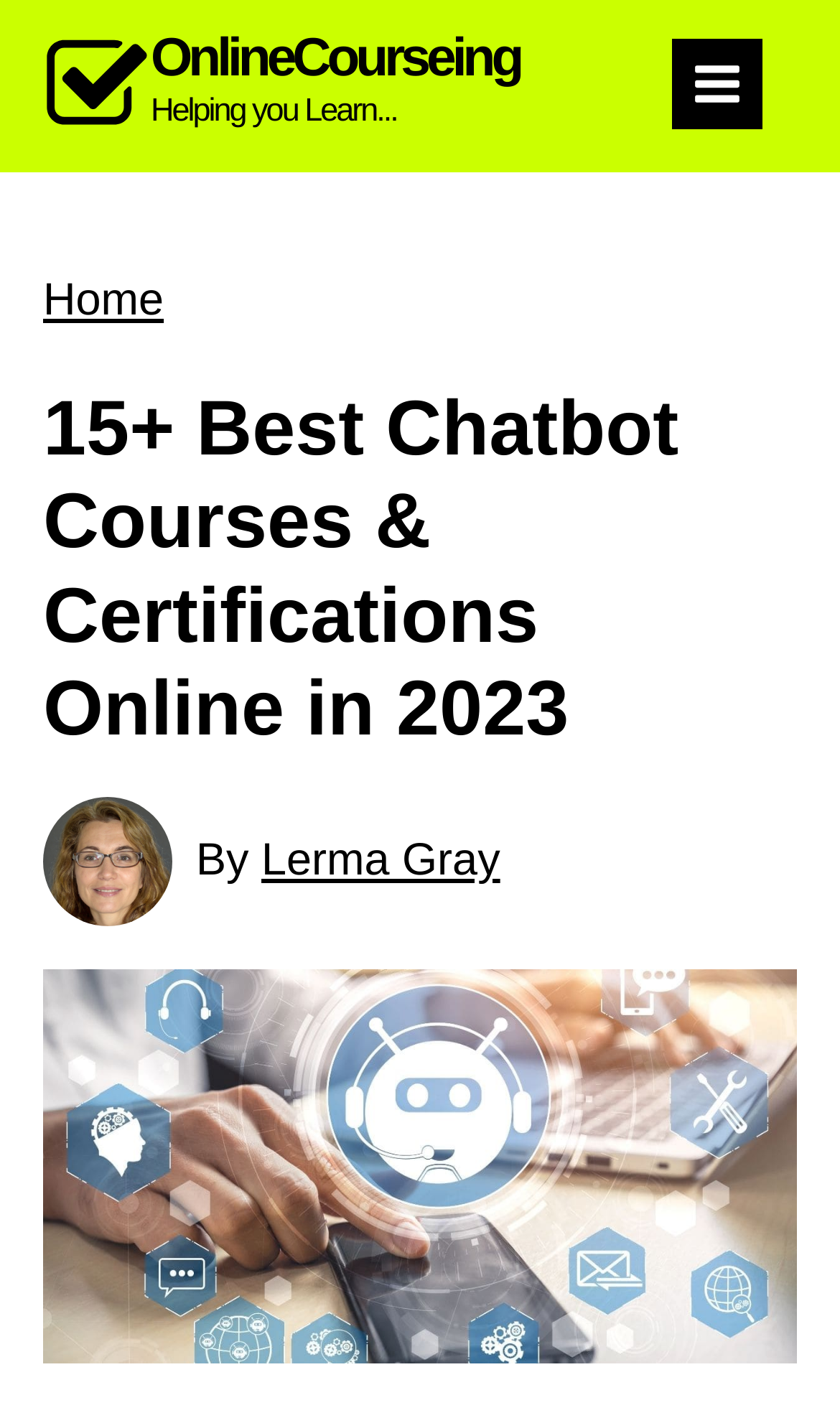Please analyze the image and provide a thorough answer to the question:
What is the logo of OnlineCourseing?

I found the logo by looking at the SvgRoot element with the 'check-square-o' group, which is a child of the link 'OnlineCourseing Helping you Learn...'.